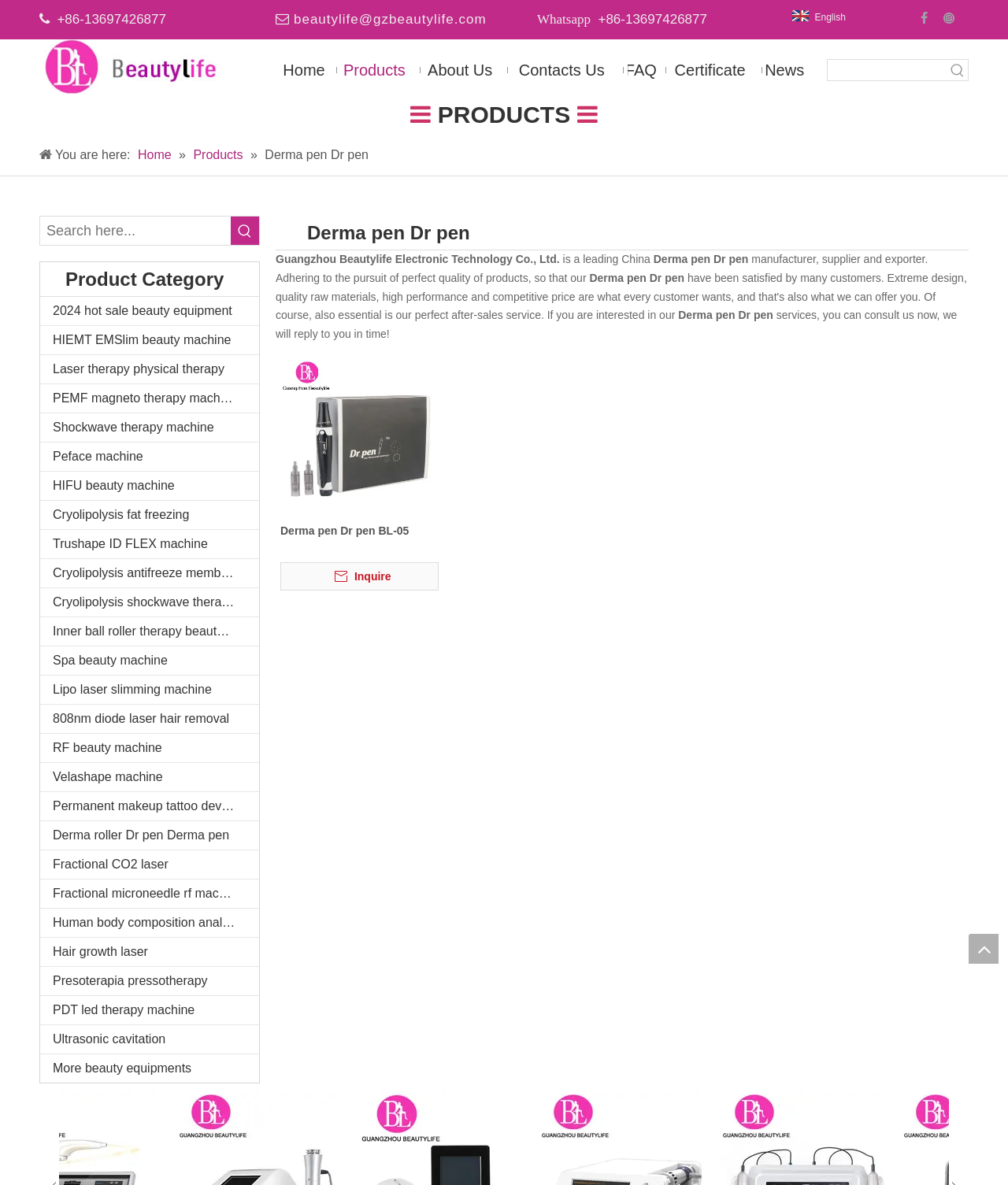How many product links are listed?
Based on the screenshot, provide a one-word or short-phrase response.

More than 20